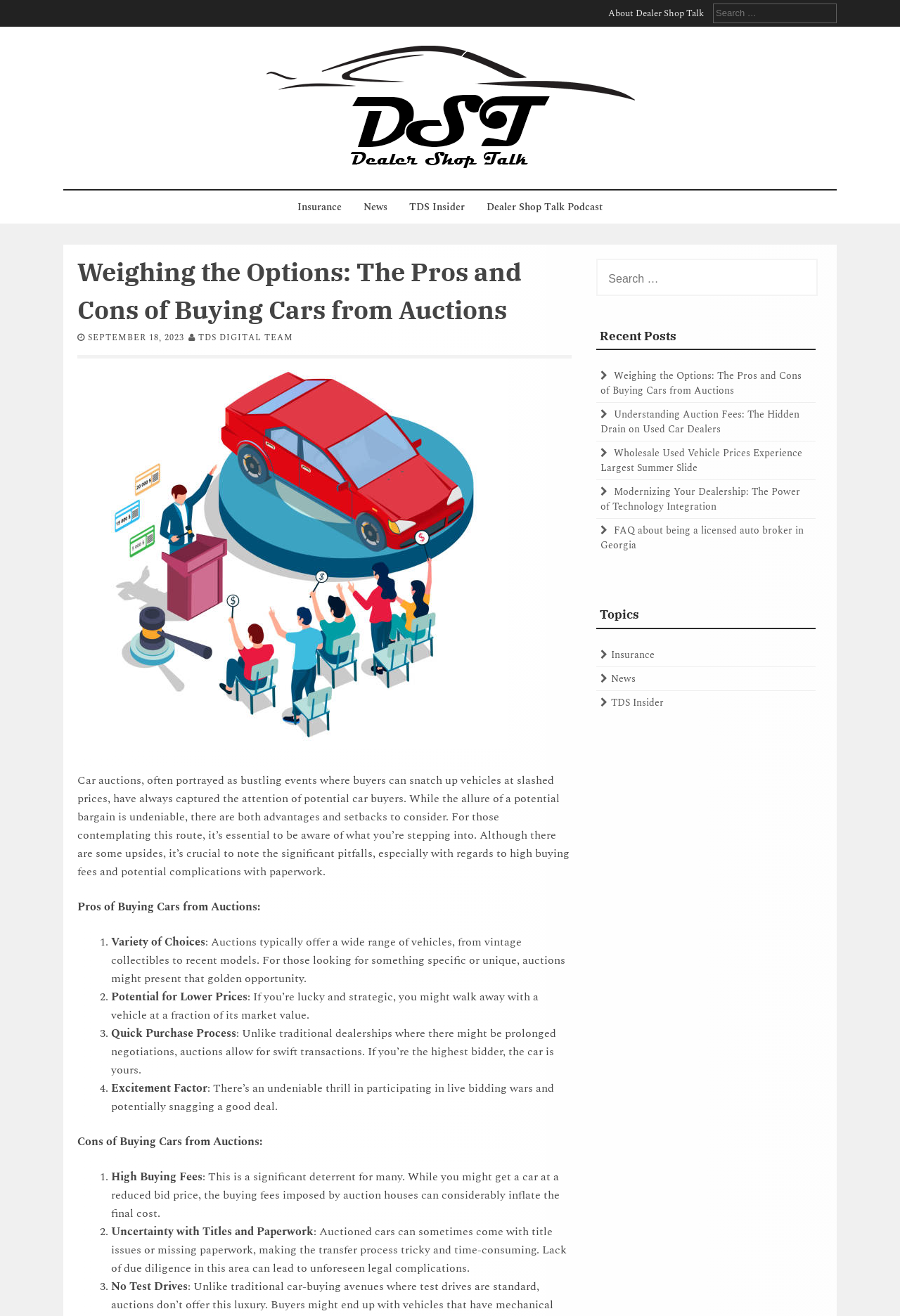What is the first advantage of buying cars from auctions?
Look at the image and respond with a single word or a short phrase.

Variety of Choices